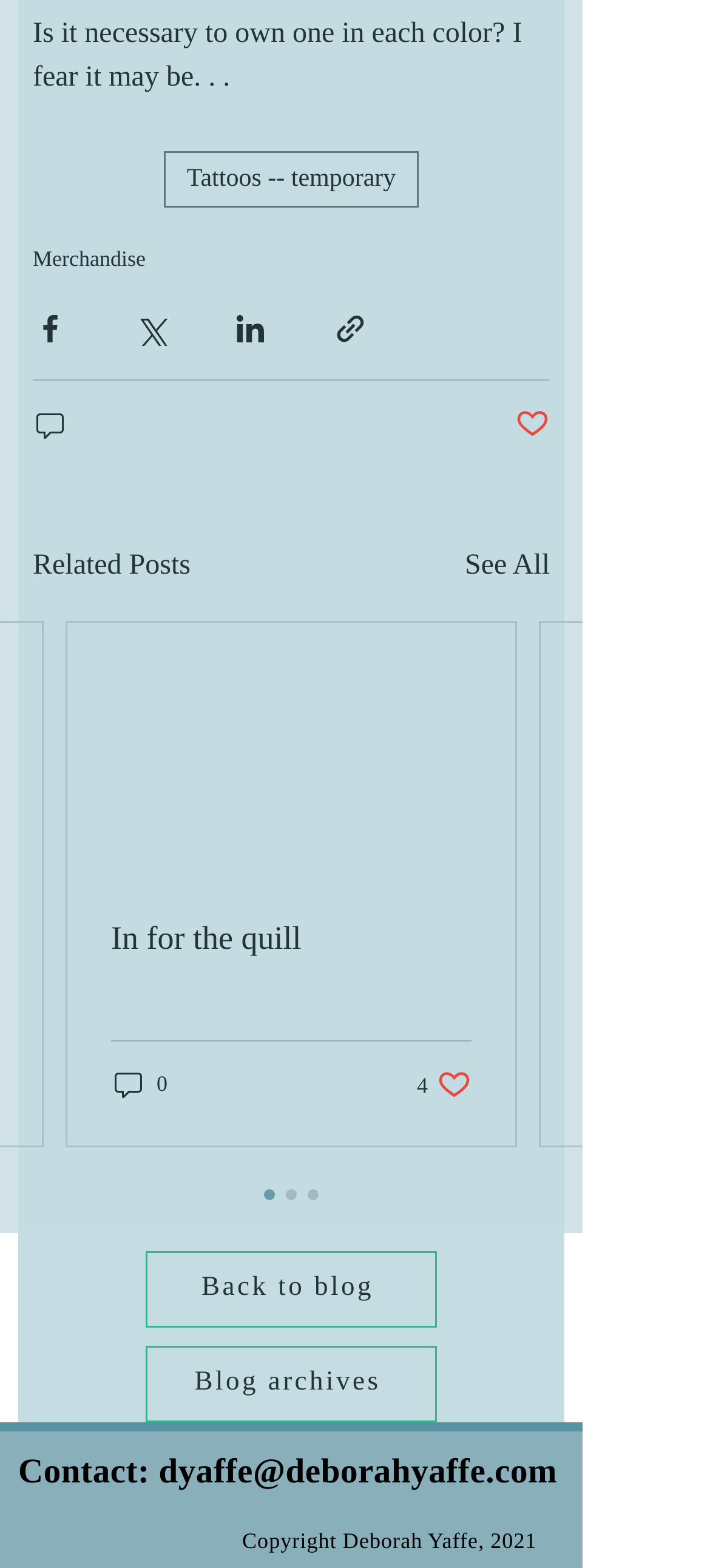What is the copyright year?
Provide a one-word or short-phrase answer based on the image.

2021